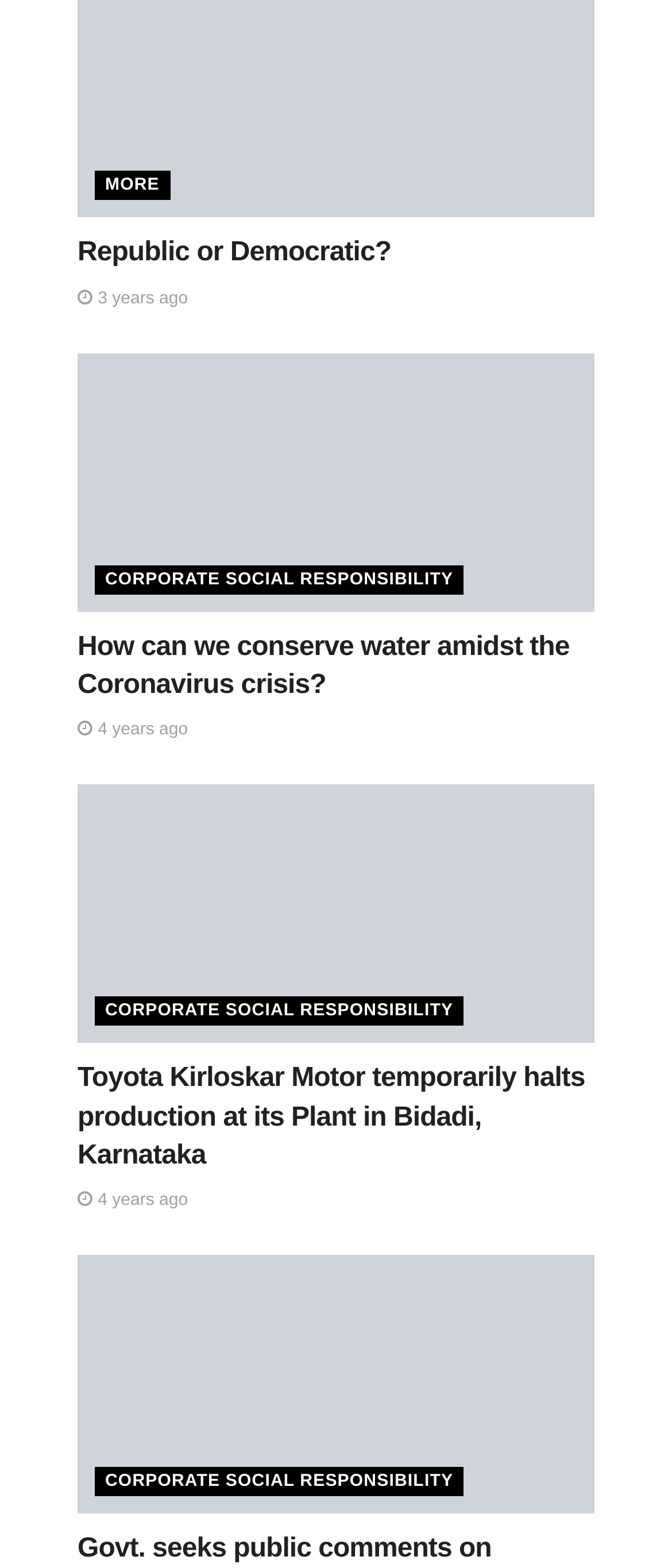Determine the bounding box coordinates of the region to click in order to accomplish the following instruction: "Go to 'India CSR'". Provide the coordinates as four float numbers between 0 and 1, specifically [left, top, right, bottom].

[0.115, 0.225, 0.885, 0.39]